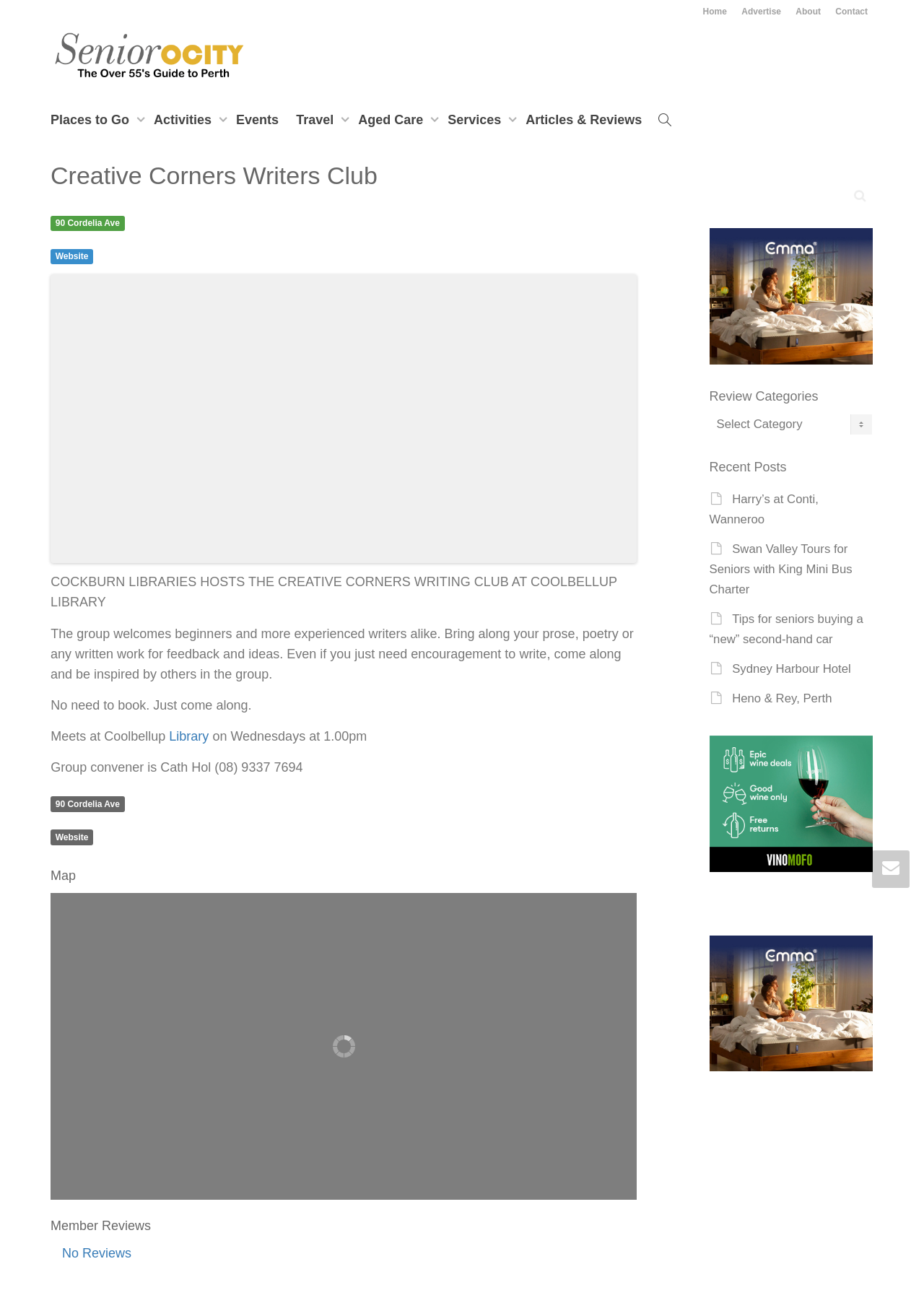Locate the bounding box coordinates of the clickable part needed for the task: "Explore recent posts".

[0.768, 0.382, 0.886, 0.408]